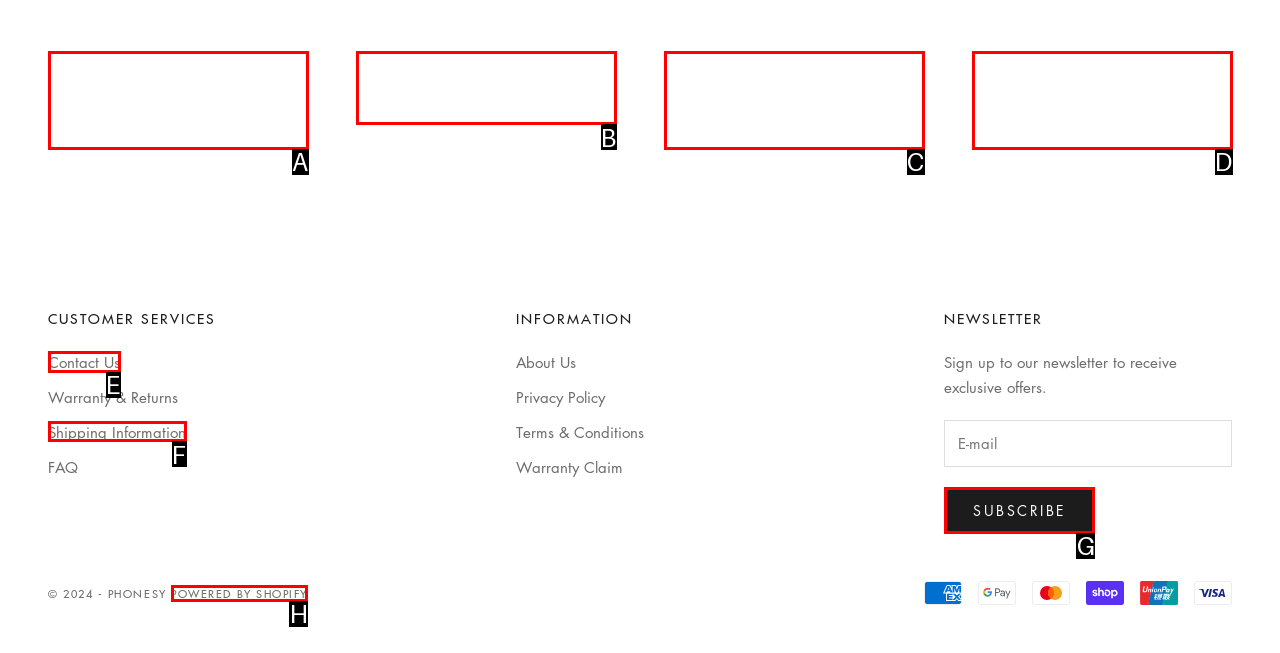Select the appropriate HTML element to click for the following task: Visit Get The Recipe homepage
Answer with the letter of the selected option from the given choices directly.

None